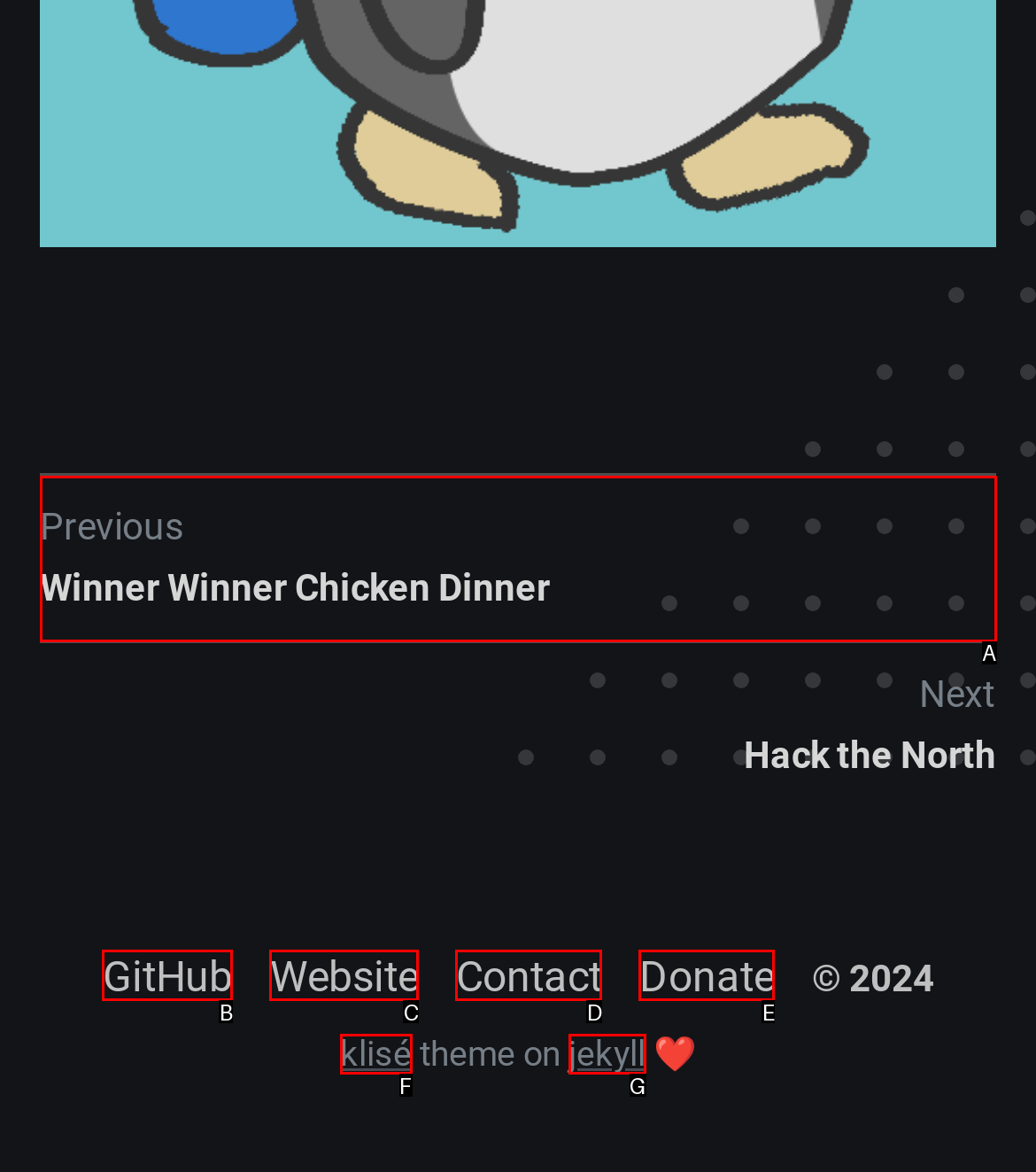Identify the HTML element that corresponds to the description: Website Provide the letter of the correct option directly.

C